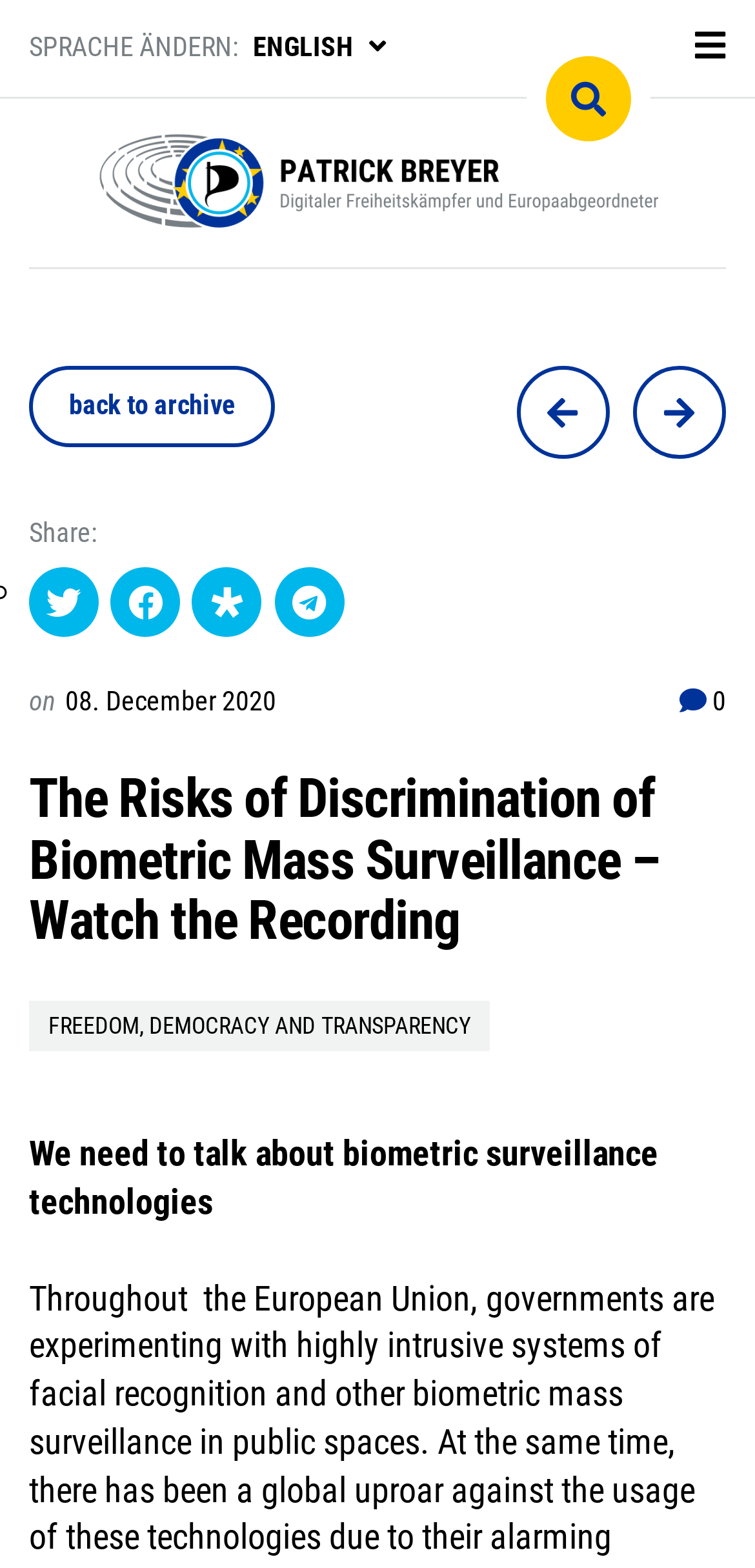Find the bounding box coordinates of the area that needs to be clicked in order to achieve the following instruction: "Read about biometric surveillance technologies". The coordinates should be specified as four float numbers between 0 and 1, i.e., [left, top, right, bottom].

[0.038, 0.723, 0.872, 0.779]